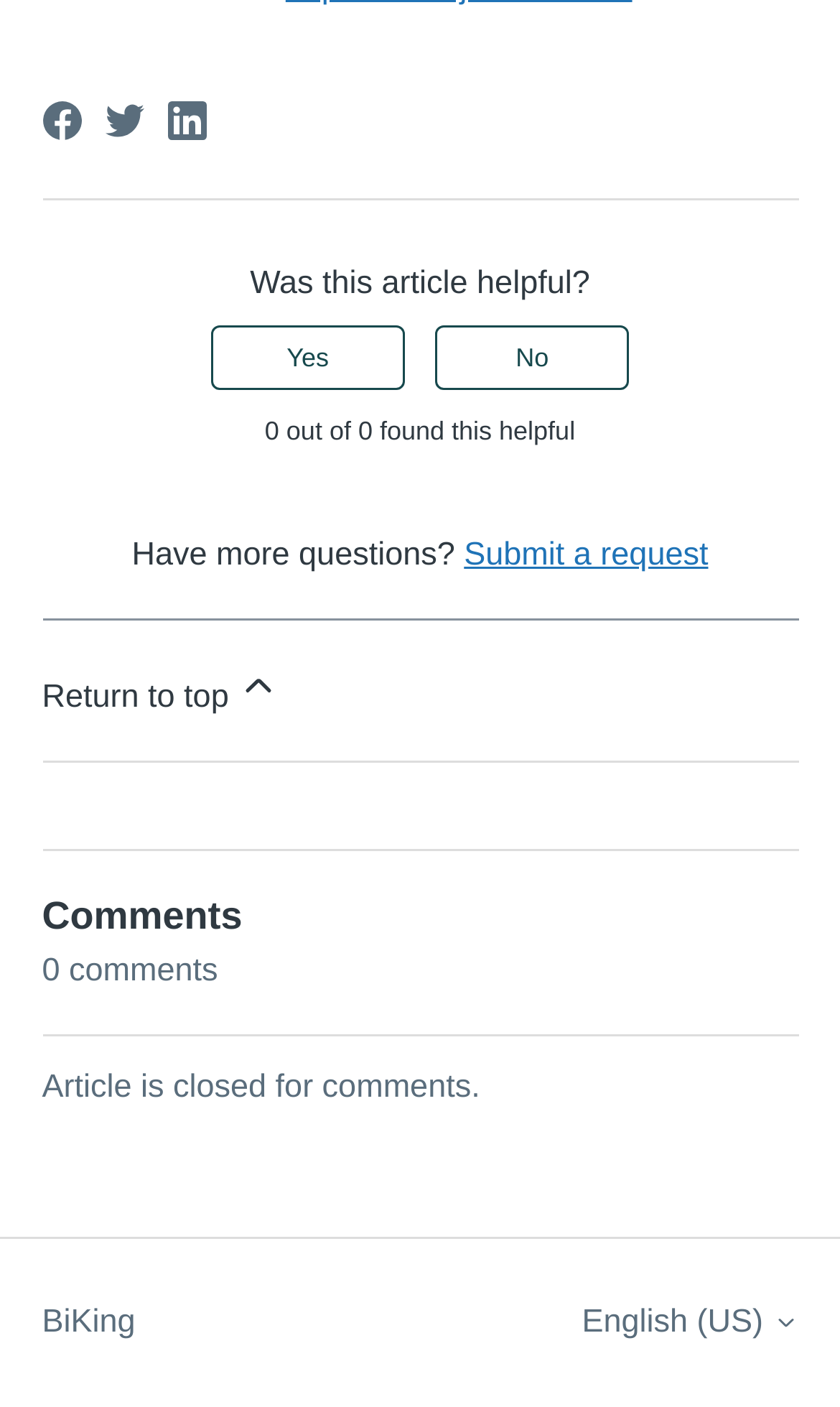Identify the coordinates of the bounding box for the element that must be clicked to accomplish the instruction: "Click on the link to BiKing".

[0.05, 0.926, 0.161, 0.954]